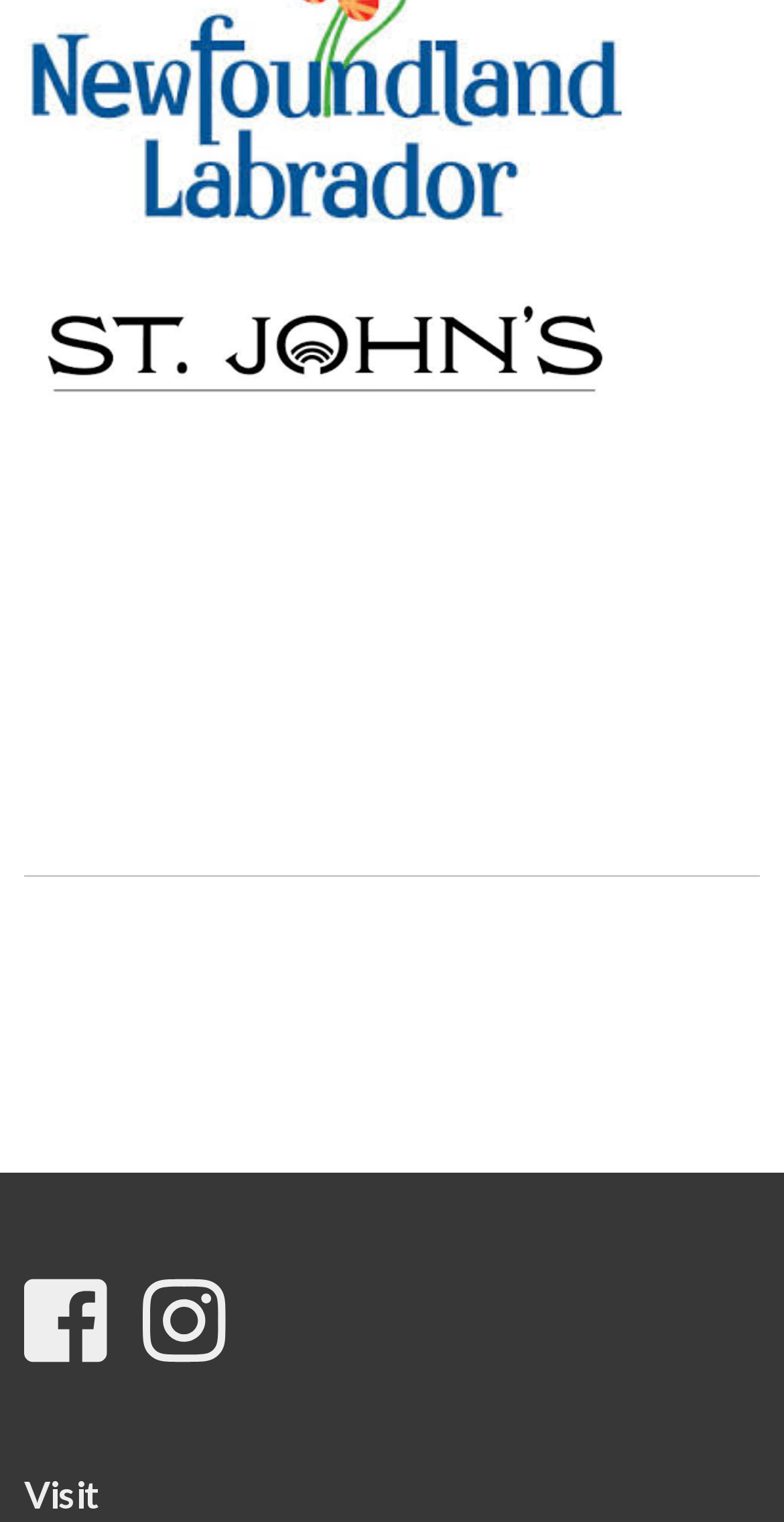Using the format (top-left x, top-left y, bottom-right x, bottom-right y), and given the element description, identify the bounding box coordinates within the screenshot: title="Eastern Edge Gallery on Facebook"

[0.031, 0.837, 0.136, 0.899]